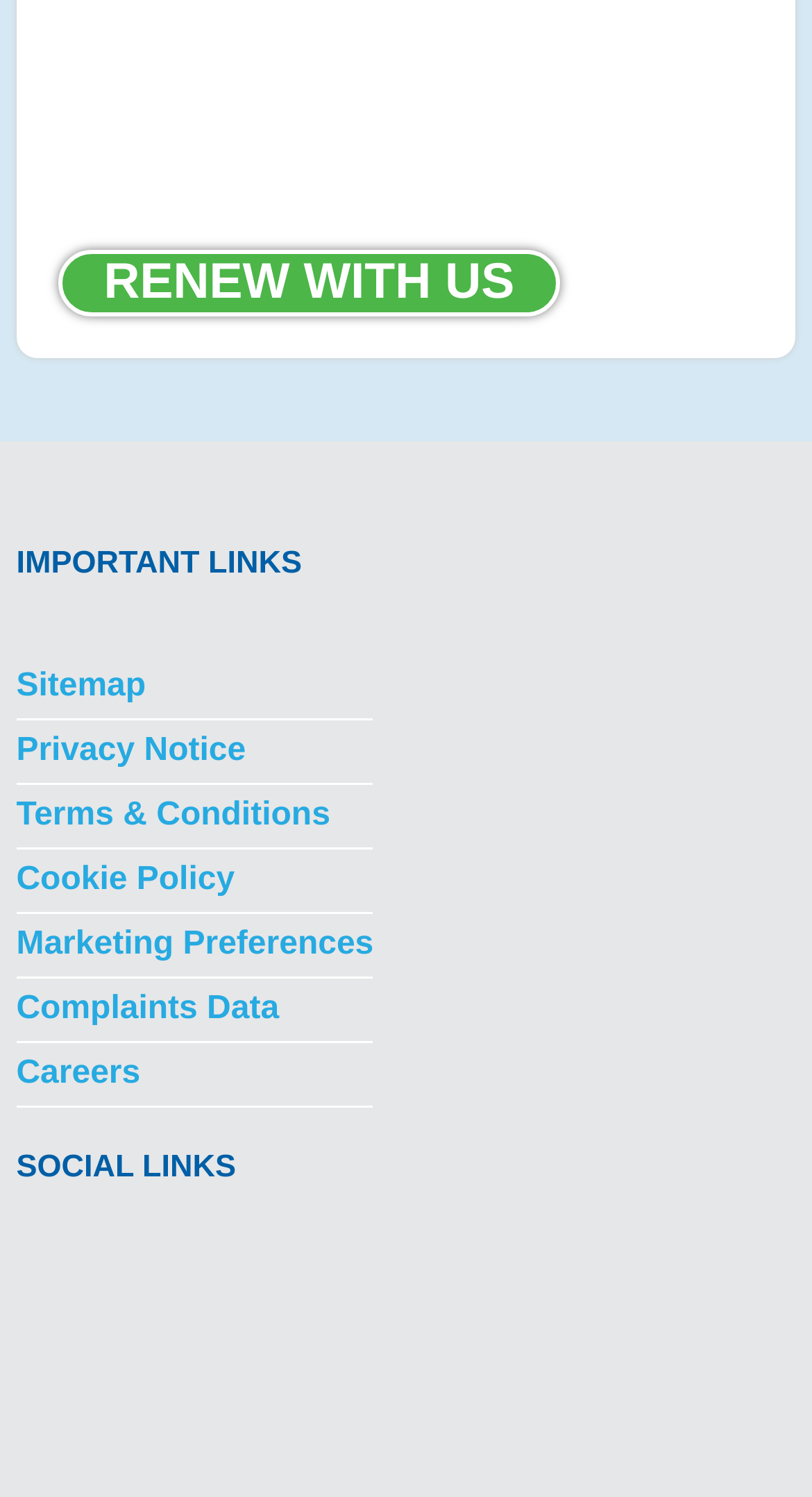Based on the image, provide a detailed response to the question:
How many social links are there?

Although there is a 'SOCIAL LINKS' static text element with bounding box coordinates [0.02, 0.768, 0.291, 0.791], there are no actual social link elements present on the webpage.